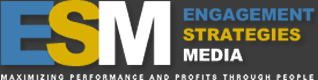Analyze the image and provide a detailed caption.

The image displays the logo of "Engagement Strategies Media," prominently featuring the acronym "ESM" in bold, stylized typography. The letters "E" and "M" are rendered in blue and yellow, respectively, while the "S" stands out in a contrasting gold hue. Below the acronym, the full name "Engagement Strategies Media" is presented in a sleek, modern font, emphasizing the focus on enhancing performance and profitability through effective people engagement. A tagline at the bottom reads "MAXIMIZING PERFORMANCE AND PROFITS THROUGH PEOPLE," encapsulating the organization's mission to leverage human resources strategically. The logo is set against a dark background, making the colors and text pop, and reinforcing a professional and dynamic brand identity.